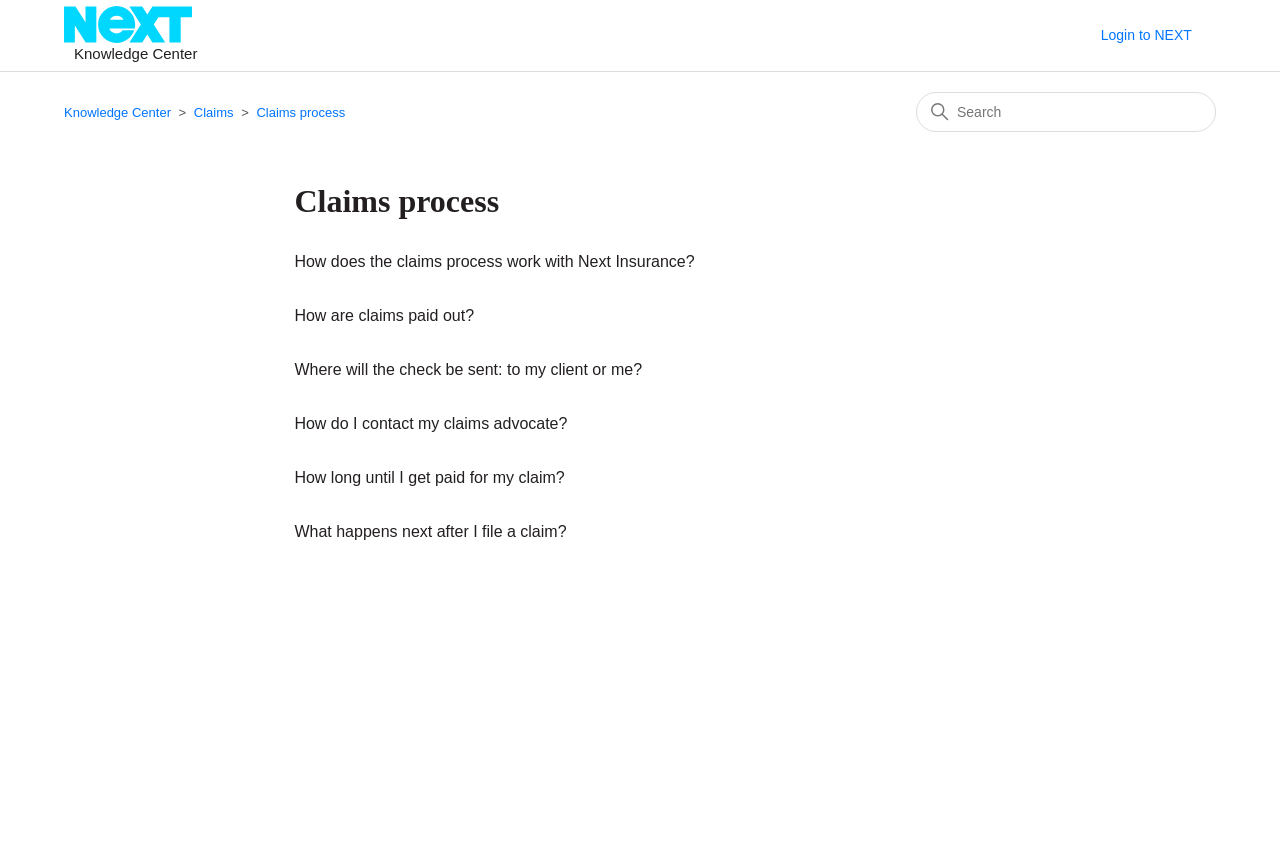Can you show the bounding box coordinates of the region to click on to complete the task described in the instruction: "go to Knowledge Center home page"?

[0.05, 0.007, 0.165, 0.075]